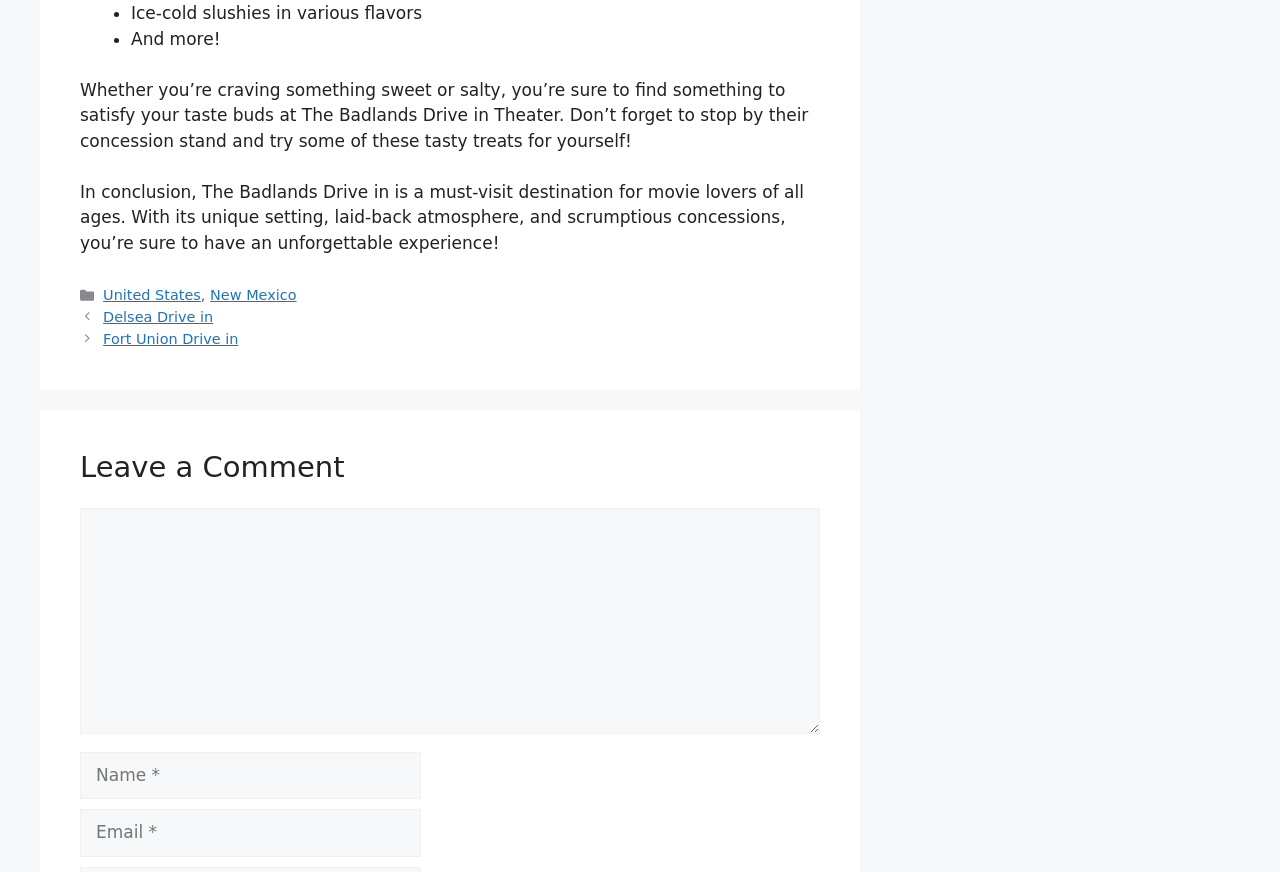Provide the bounding box coordinates for the UI element that is described as: "United States".

[0.081, 0.329, 0.157, 0.348]